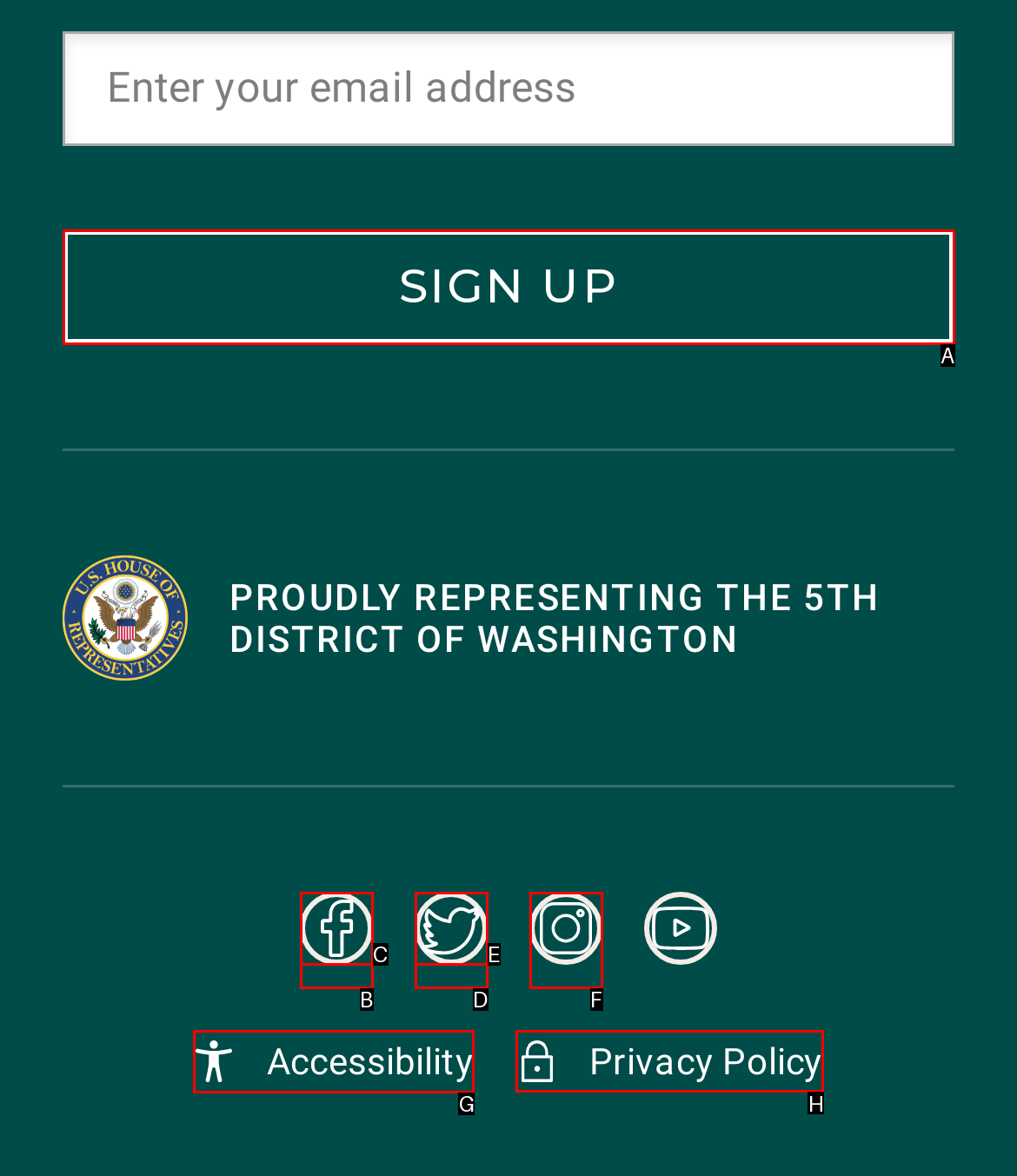Choose the letter that corresponds to the correct button to accomplish the task: View Privacy Policy
Reply with the letter of the correct selection only.

H